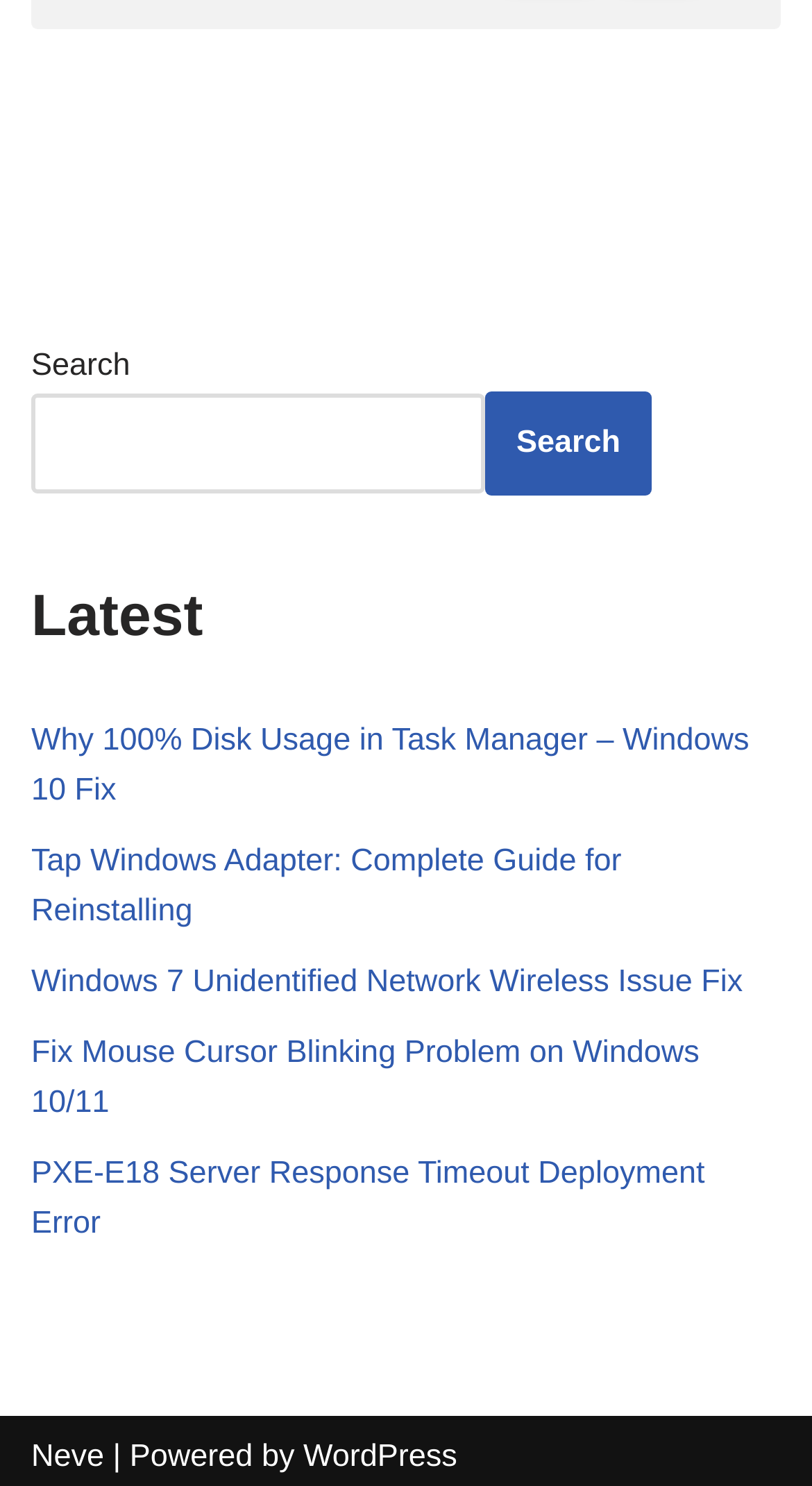Given the description: "Search", determine the bounding box coordinates of the UI element. The coordinates should be formatted as four float numbers between 0 and 1, [left, top, right, bottom].

[0.597, 0.263, 0.803, 0.333]